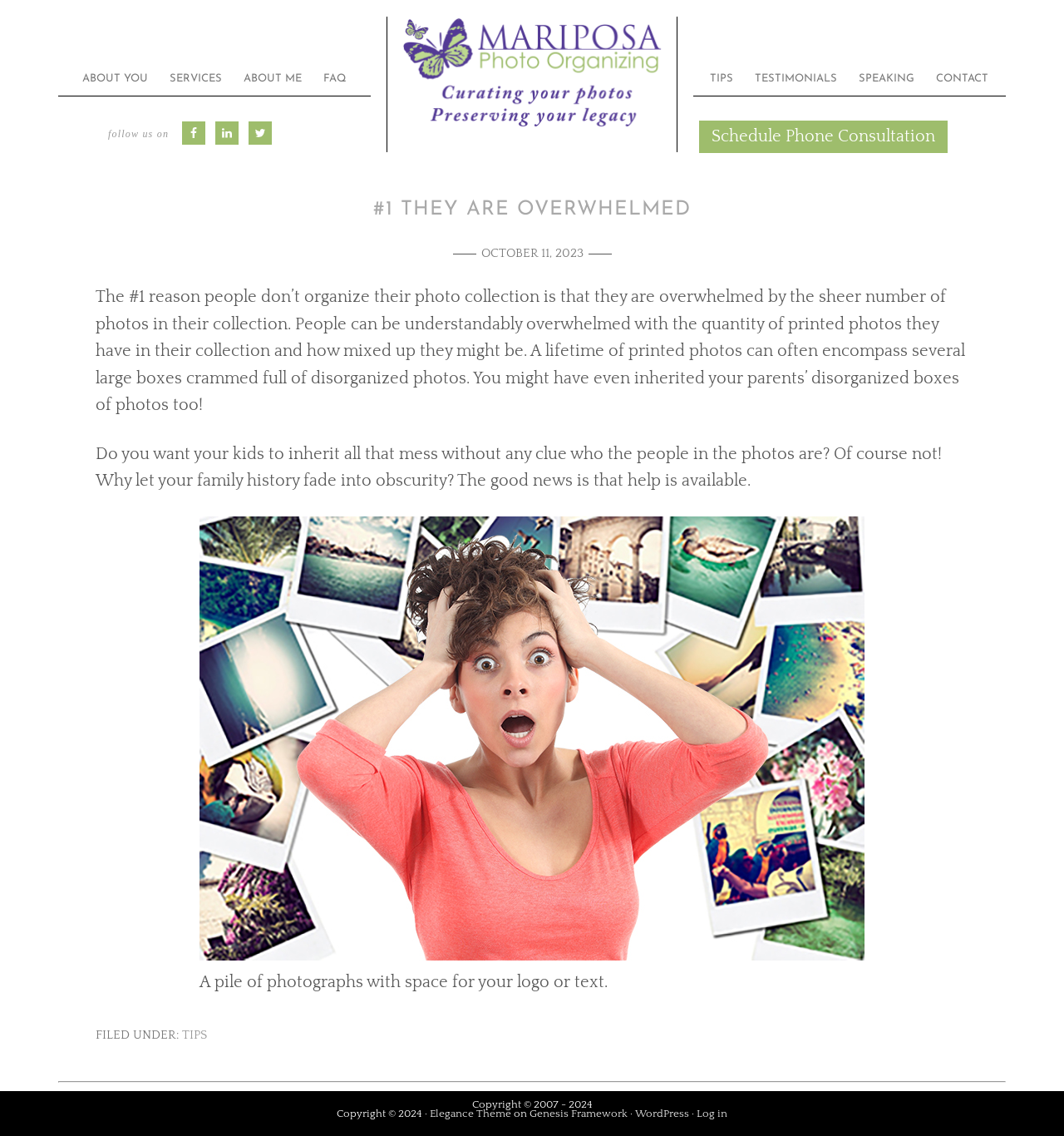Determine the bounding box coordinates of the clickable region to carry out the instruction: "Follow Mariposa Photo Organizing on Facebook".

[0.171, 0.107, 0.193, 0.127]